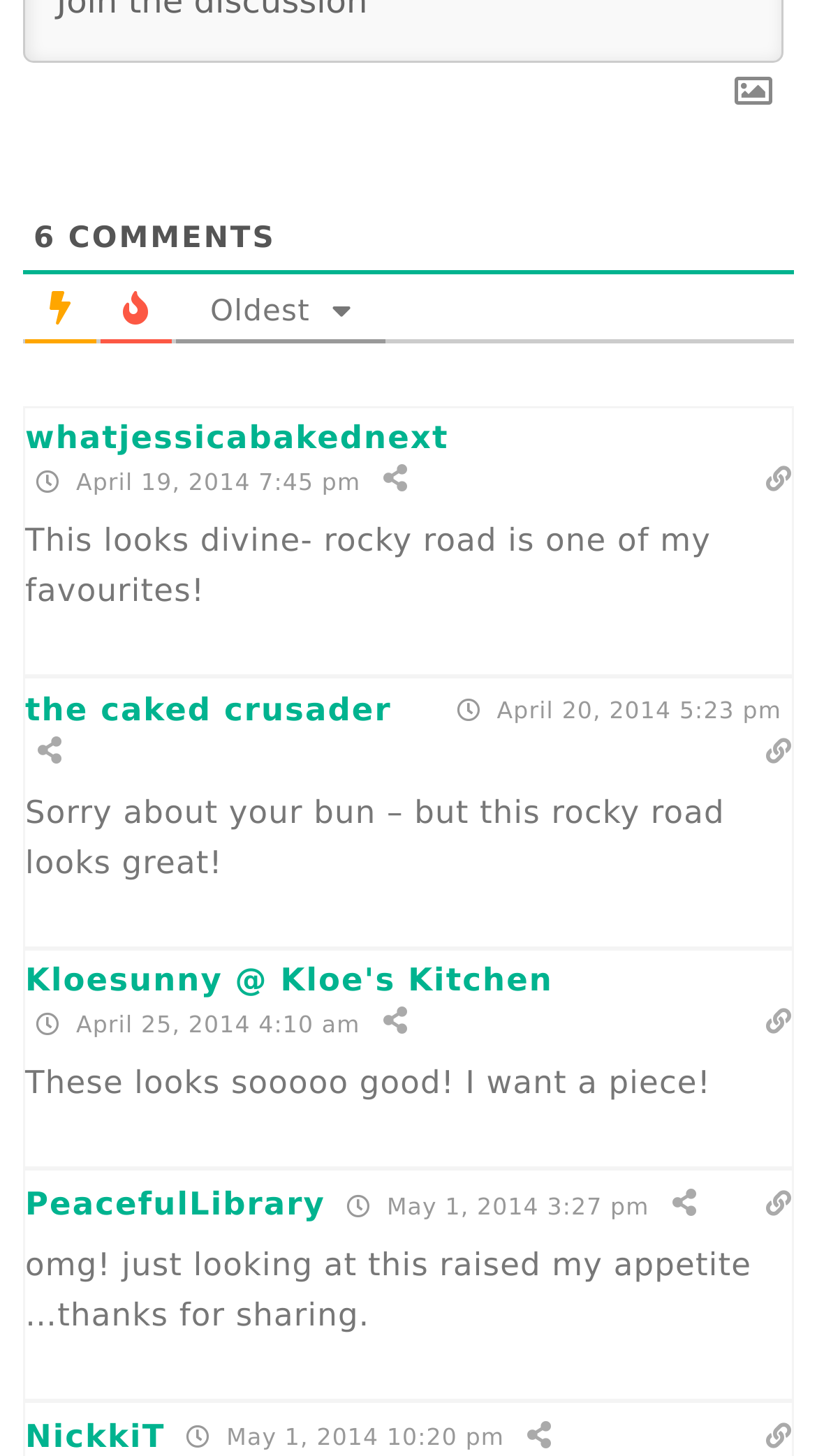Bounding box coordinates are specified in the format (top-left x, top-left y, bottom-right x, bottom-right y). All values are floating point numbers bounded between 0 and 1. Please provide the bounding box coordinate of the region this sentence describes: input value="1" name="quantity" value="1"

None